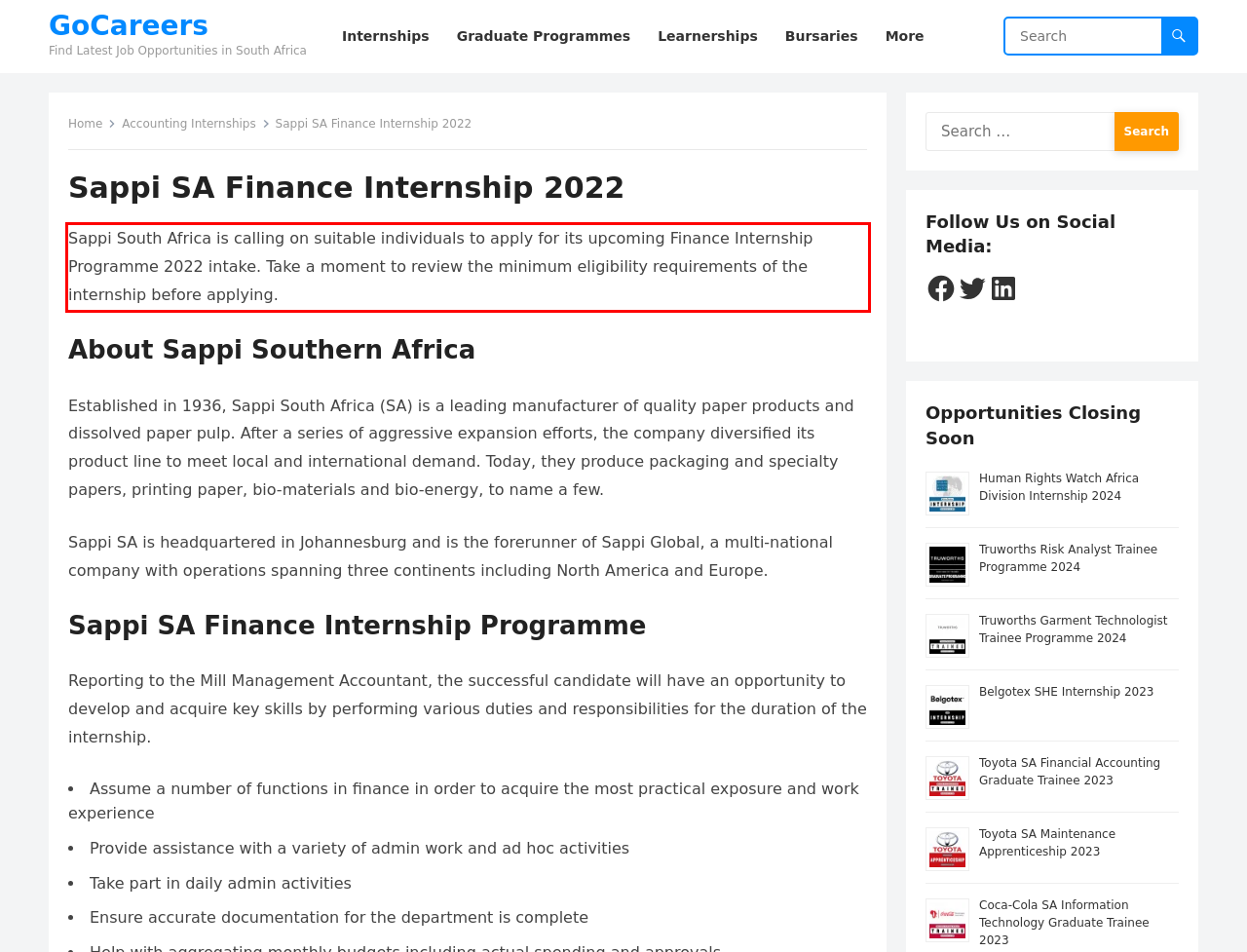Using the provided screenshot, read and generate the text content within the red-bordered area.

Sappi South Africa is calling on suitable individuals to apply for its upcoming Finance Internship Programme 2022 intake. Take a moment to review the minimum eligibility requirements of the internship before applying.